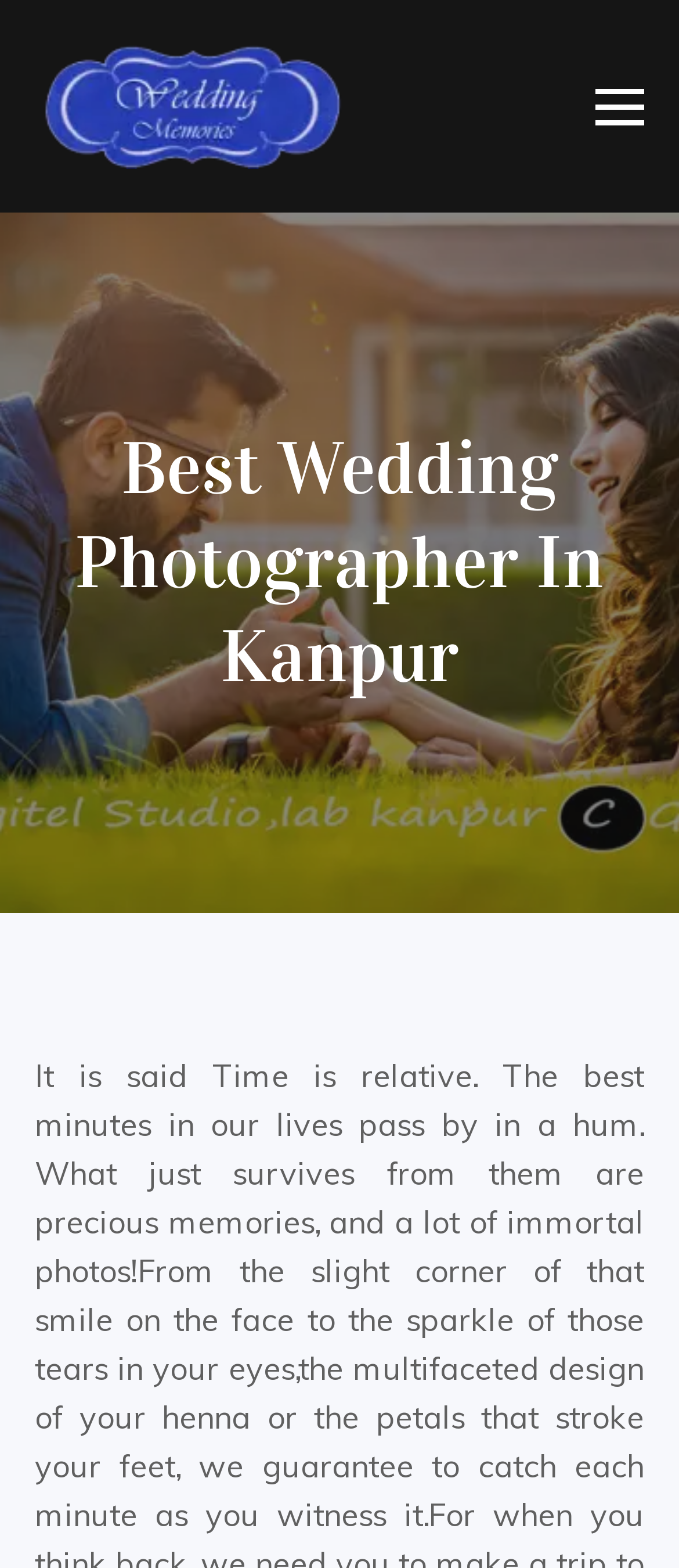Given the description alt="Best Wedding Photographer In Kanpur", predict the bounding box coordinates of the UI element. Ensure the coordinates are in the format (top-left x, top-left y, bottom-right x, bottom-right y) and all values are between 0 and 1.

[0.051, 0.052, 0.518, 0.079]